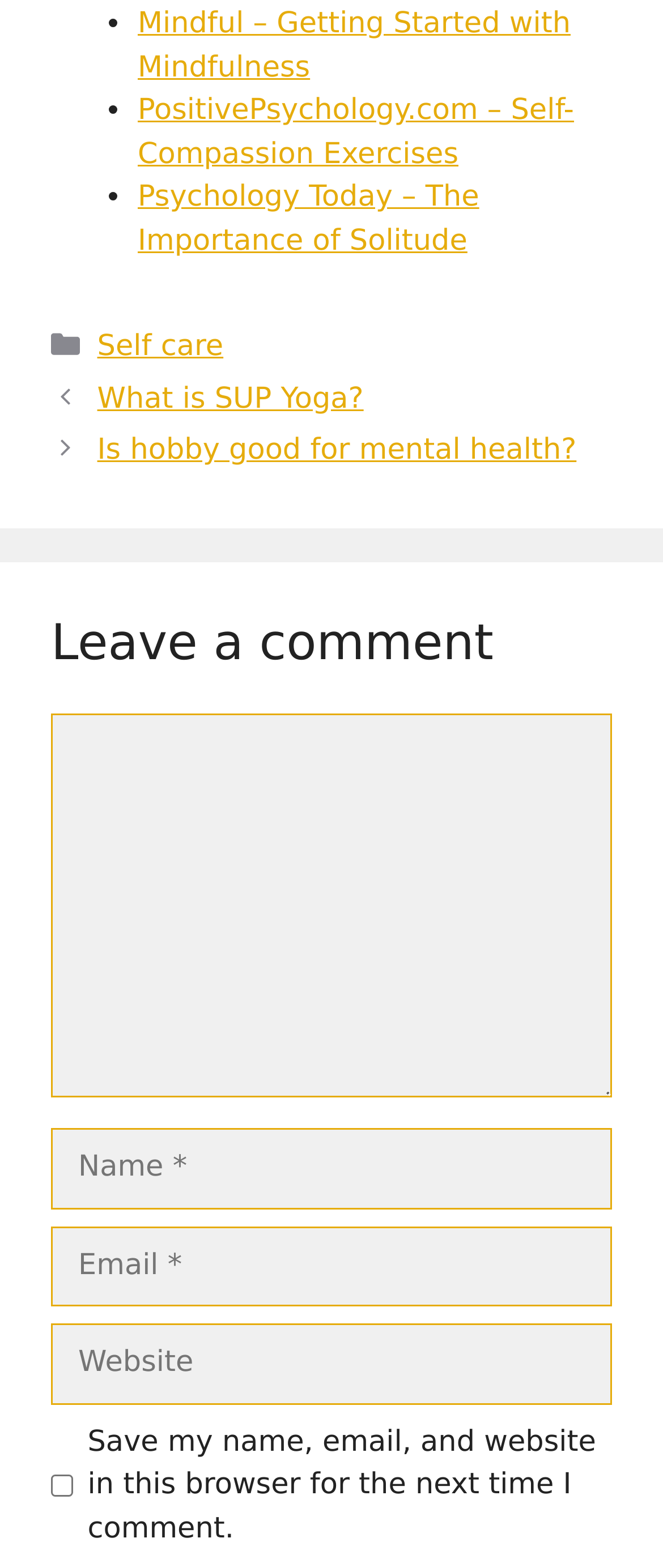Determine the bounding box coordinates for the clickable element required to fulfill the instruction: "Check the box to save your information". Provide the coordinates as four float numbers between 0 and 1, i.e., [left, top, right, bottom].

[0.077, 0.941, 0.11, 0.955]